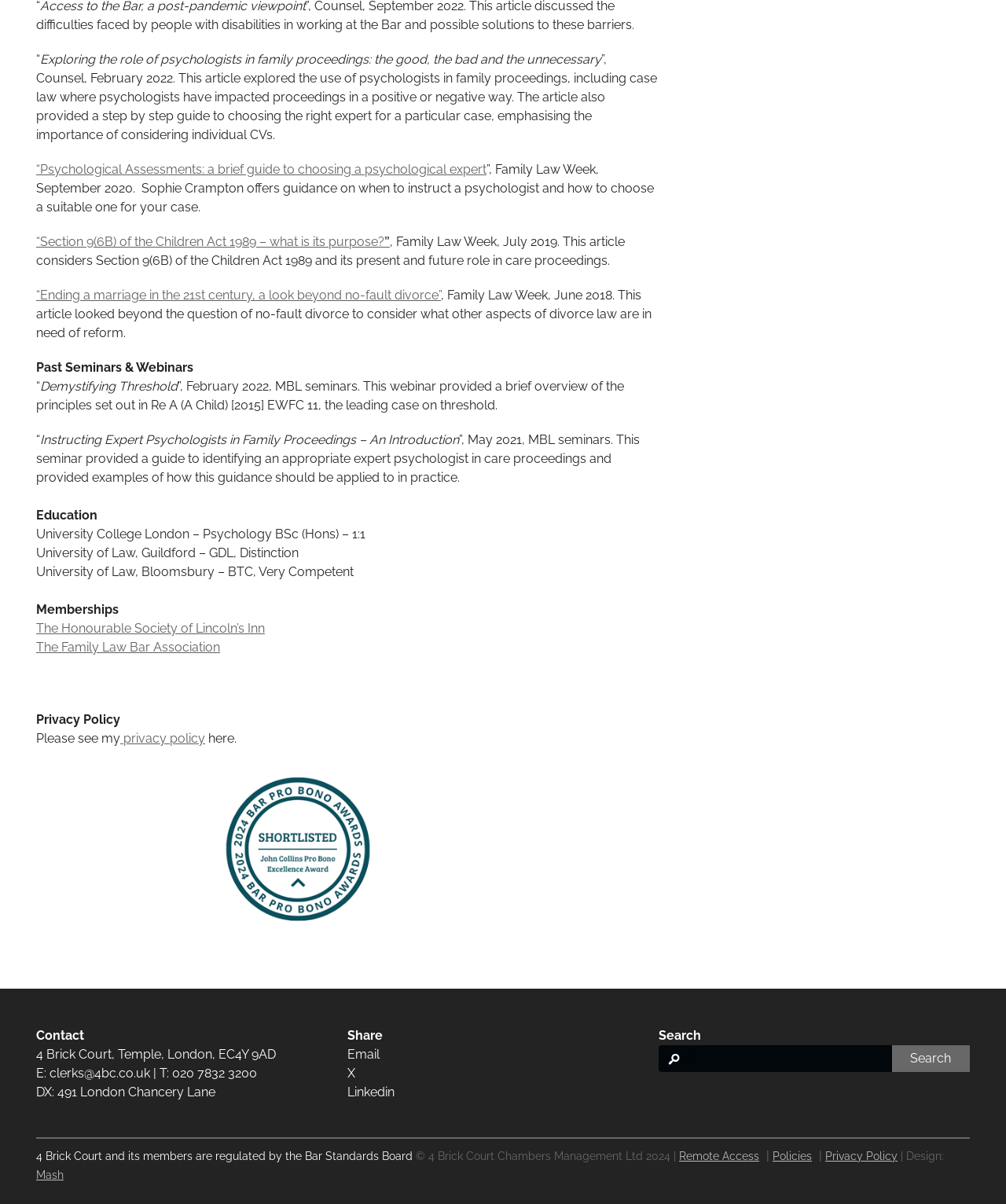Answer the question using only one word or a concise phrase: What is the contact email address of the author?

clerks@4bc.co.uk